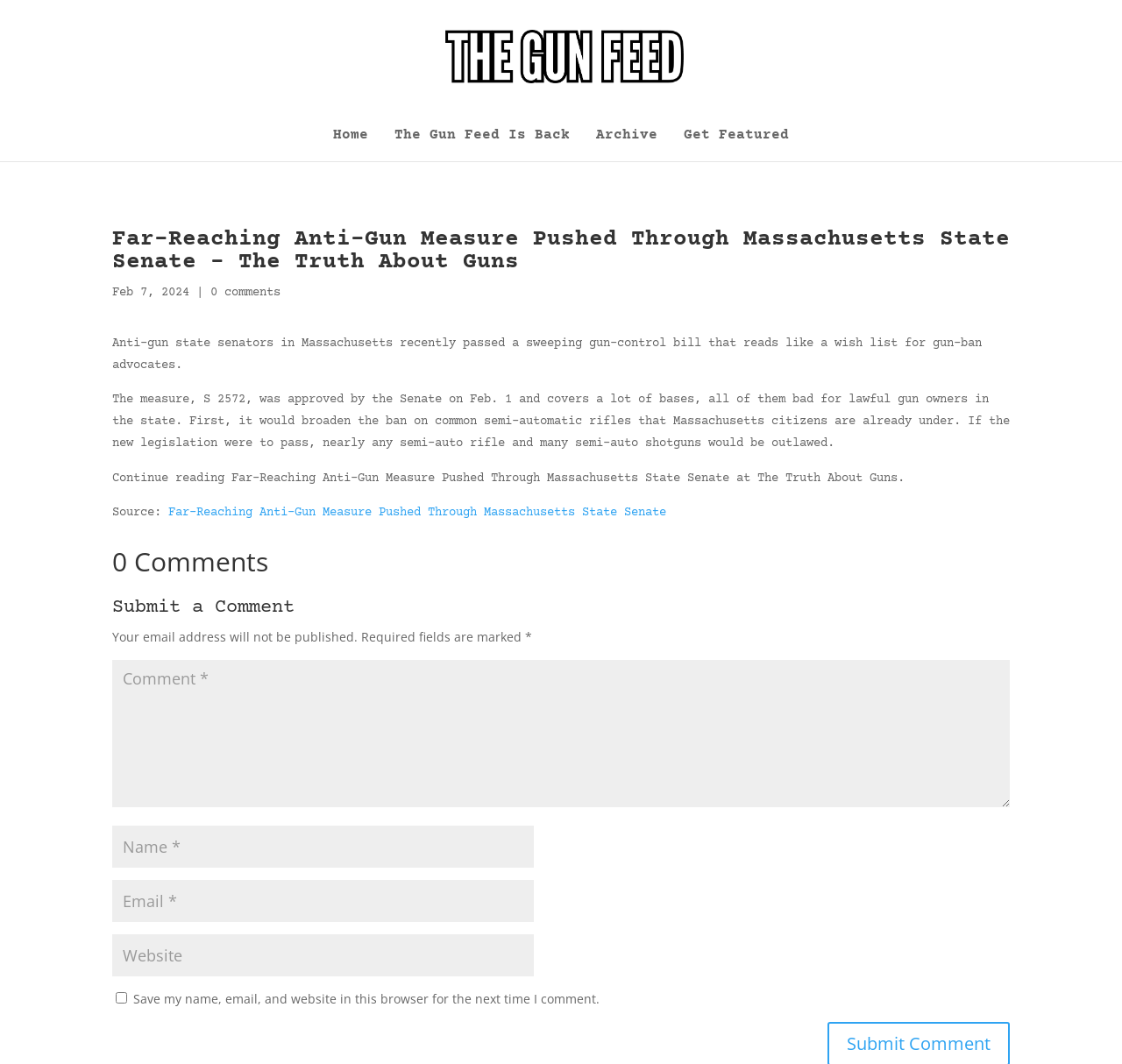Answer the question briefly using a single word or phrase: 
How many comments are there on this article?

0